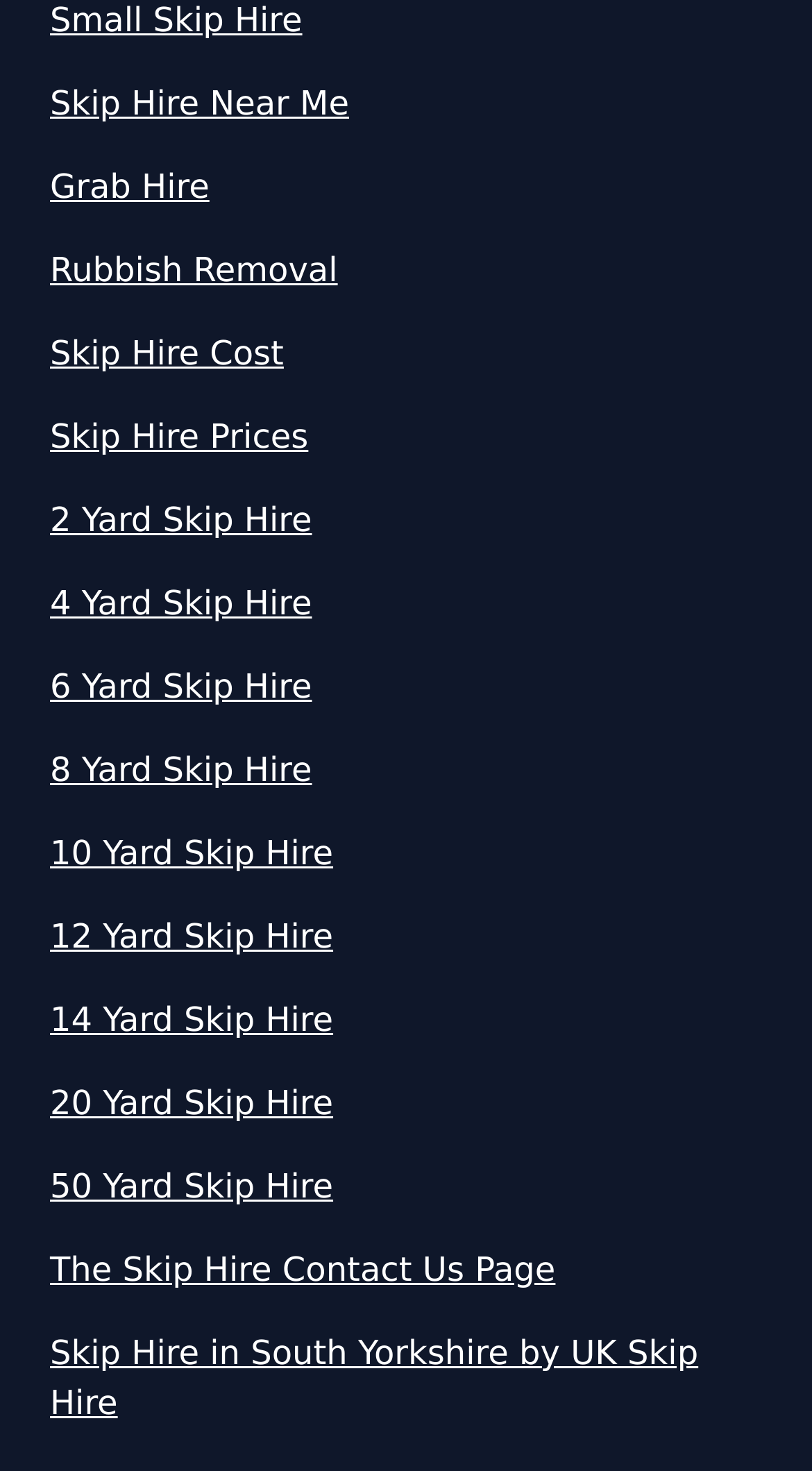What is the region where skip hire services are provided?
Please respond to the question with a detailed and informative answer.

Based on the links provided on the webpage, such as 'Do You Pay For Skip Hire Upfront In South Yorkshire' and 'How Can I Hire A Skip In South Yorkshire', it can be inferred that the region where skip hire services are provided is South Yorkshire.